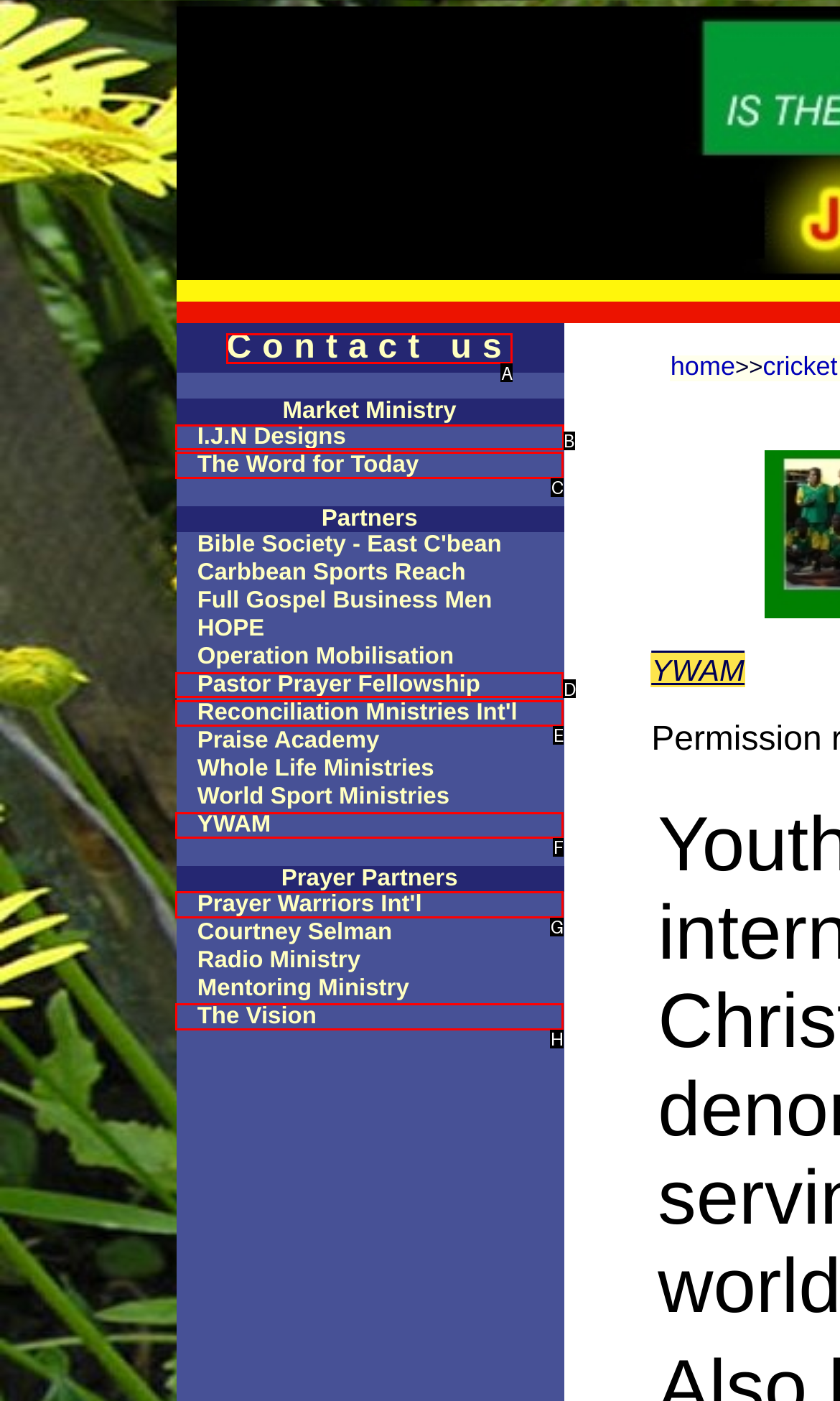What option should I click on to execute the task: follow on Twitter? Give the letter from the available choices.

None